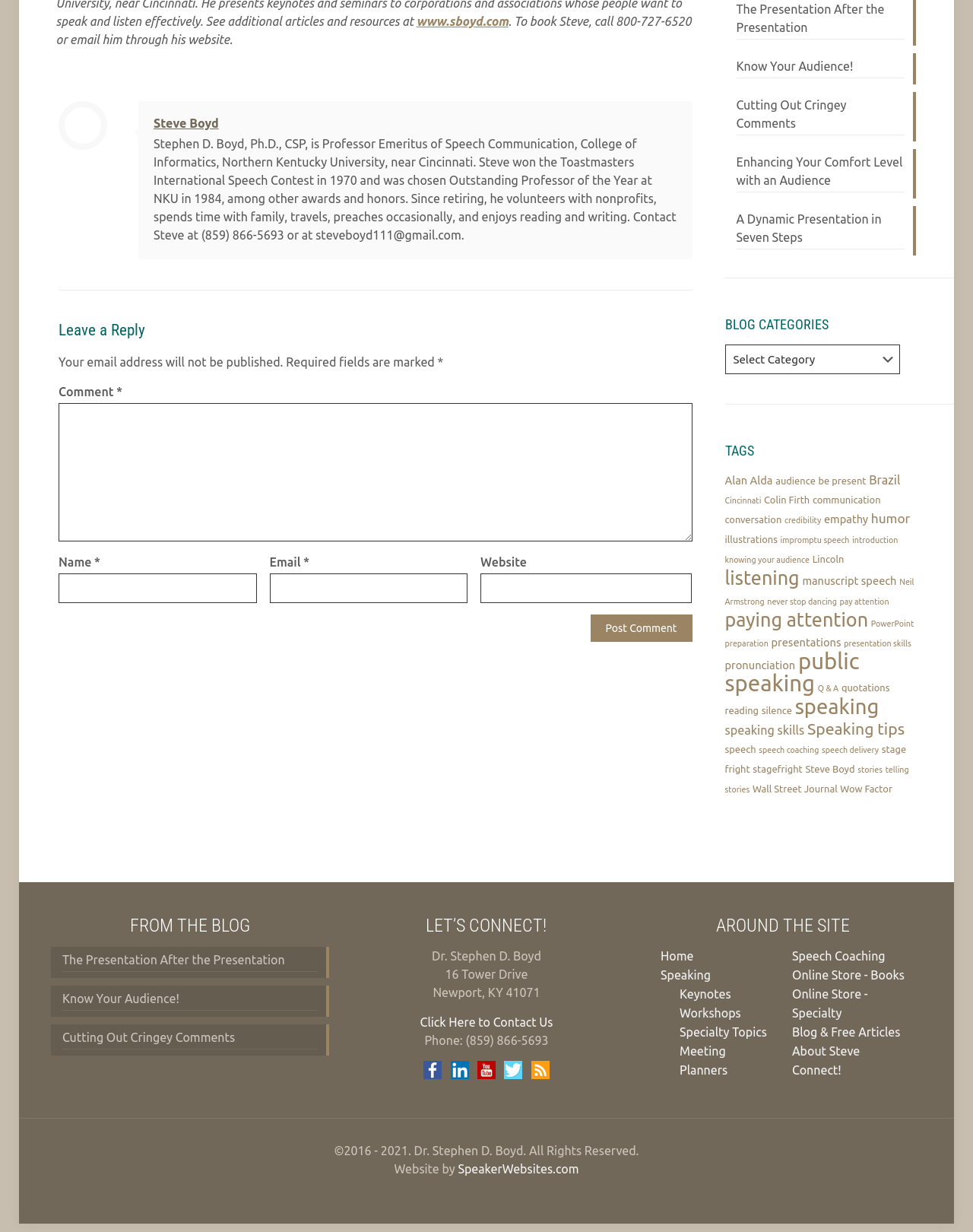What is the name of the person described on this webpage?
Give a single word or phrase answer based on the content of the image.

Steve Boyd